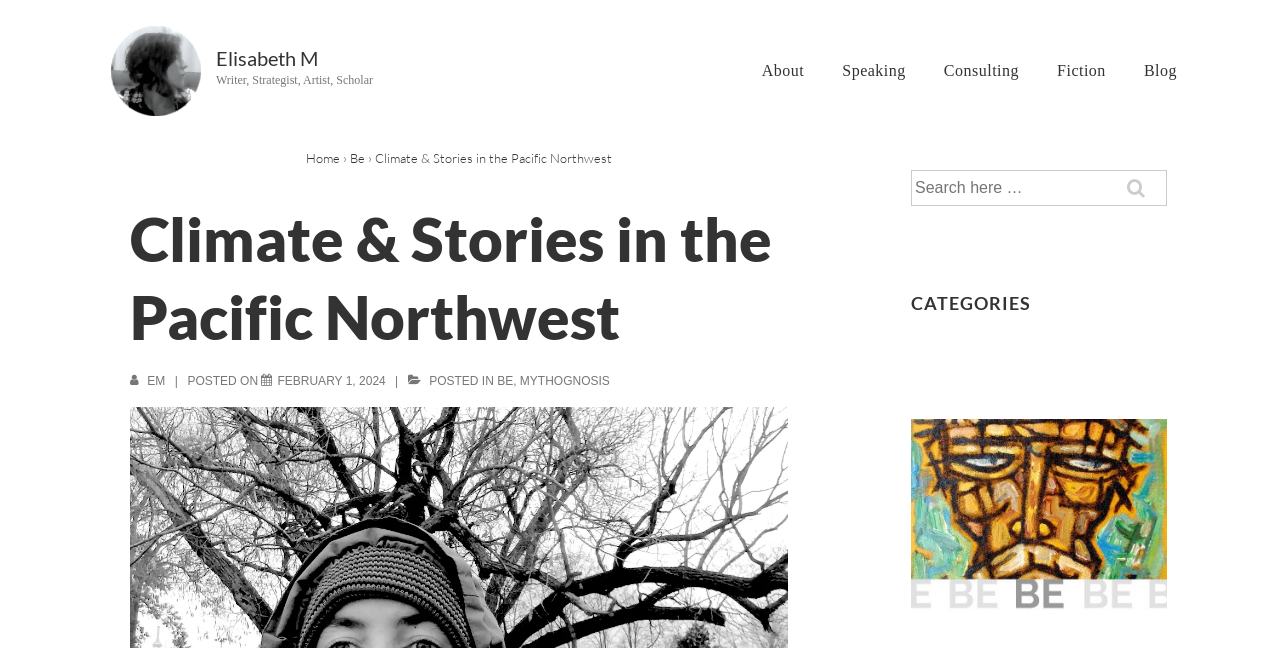What is the date of the post 'Climate & Stories in the Pacific Northwest'?
Refer to the screenshot and answer in one word or phrase.

FEBRUARY 1, 2024